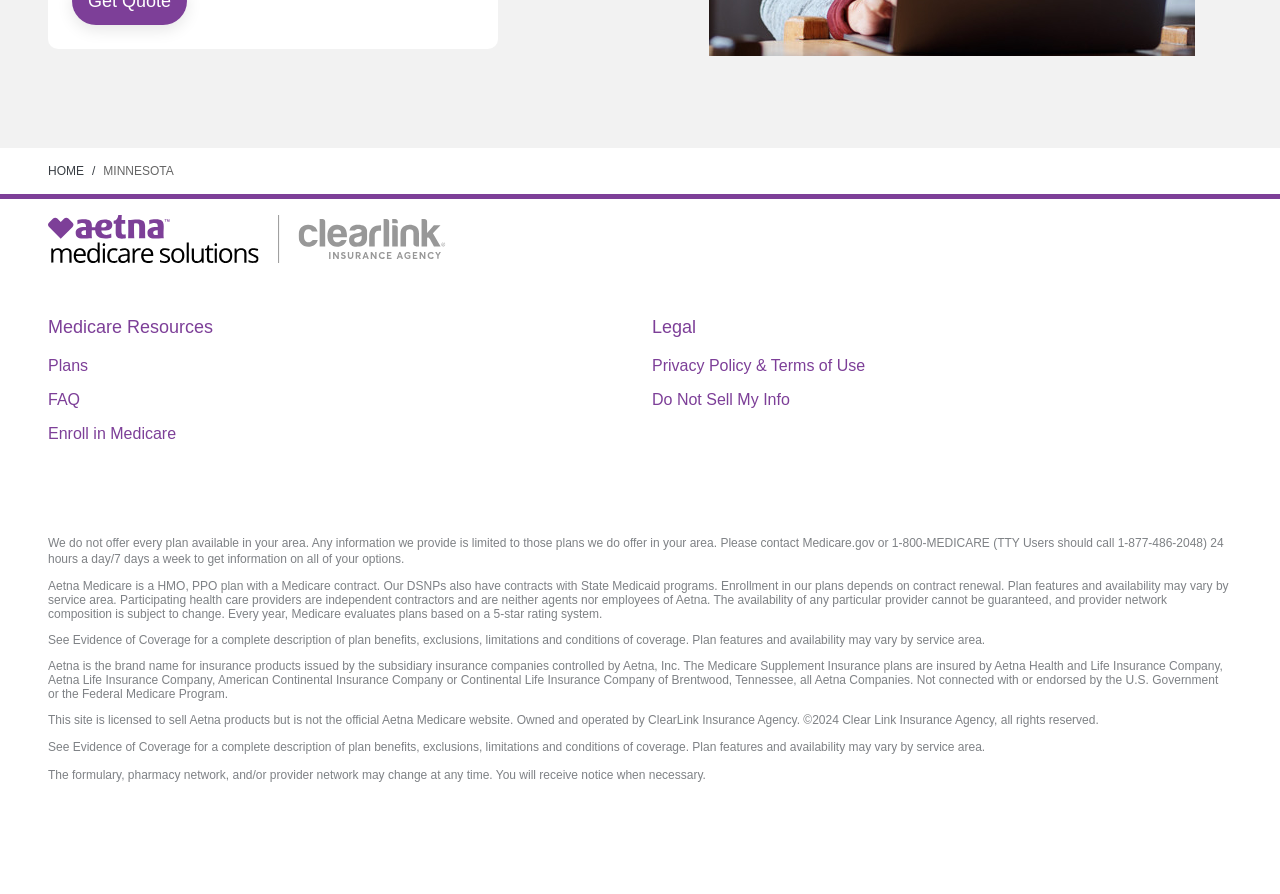What is the name of the company that owns and operates this website?
Please provide a comprehensive and detailed answer to the question.

I found the answer by looking at the StaticText element with the text 'This site is licensed to sell Aetna products but is not the official Aetna Medicare website. Owned and operated by ClearLink Insurance Agency.' at coordinates [0.037, 0.755, 0.858, 0.771]. This text explicitly states the ownership and operation of the website.